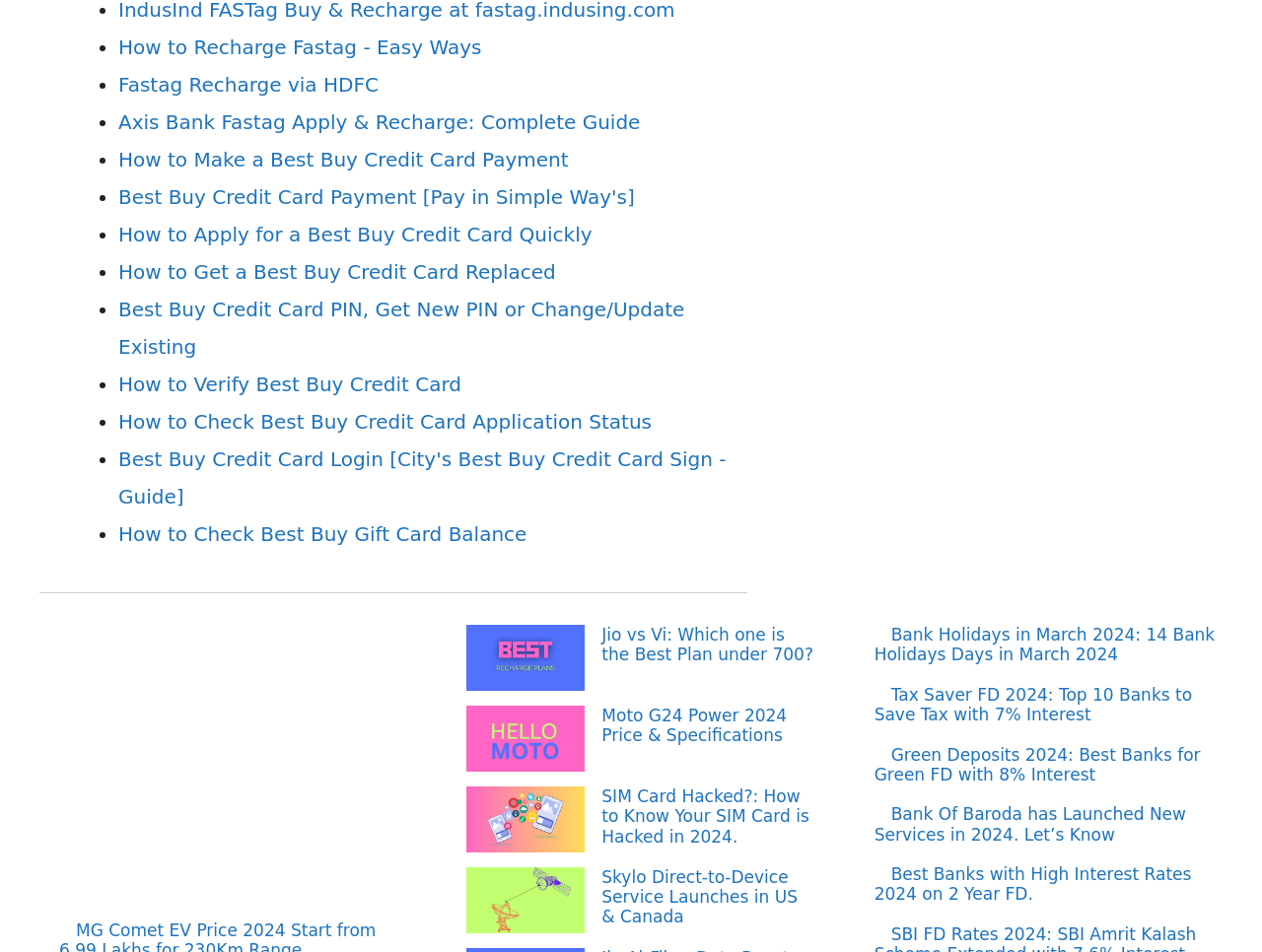Determine the bounding box coordinates of the element's region needed to click to follow the instruction: "Click on 'Bank Holidays in March 2024: 14 Bank Holidays Days in March 2024'". Provide these coordinates as four float numbers between 0 and 1, formatted as [left, top, right, bottom].

[0.693, 0.656, 0.963, 0.698]